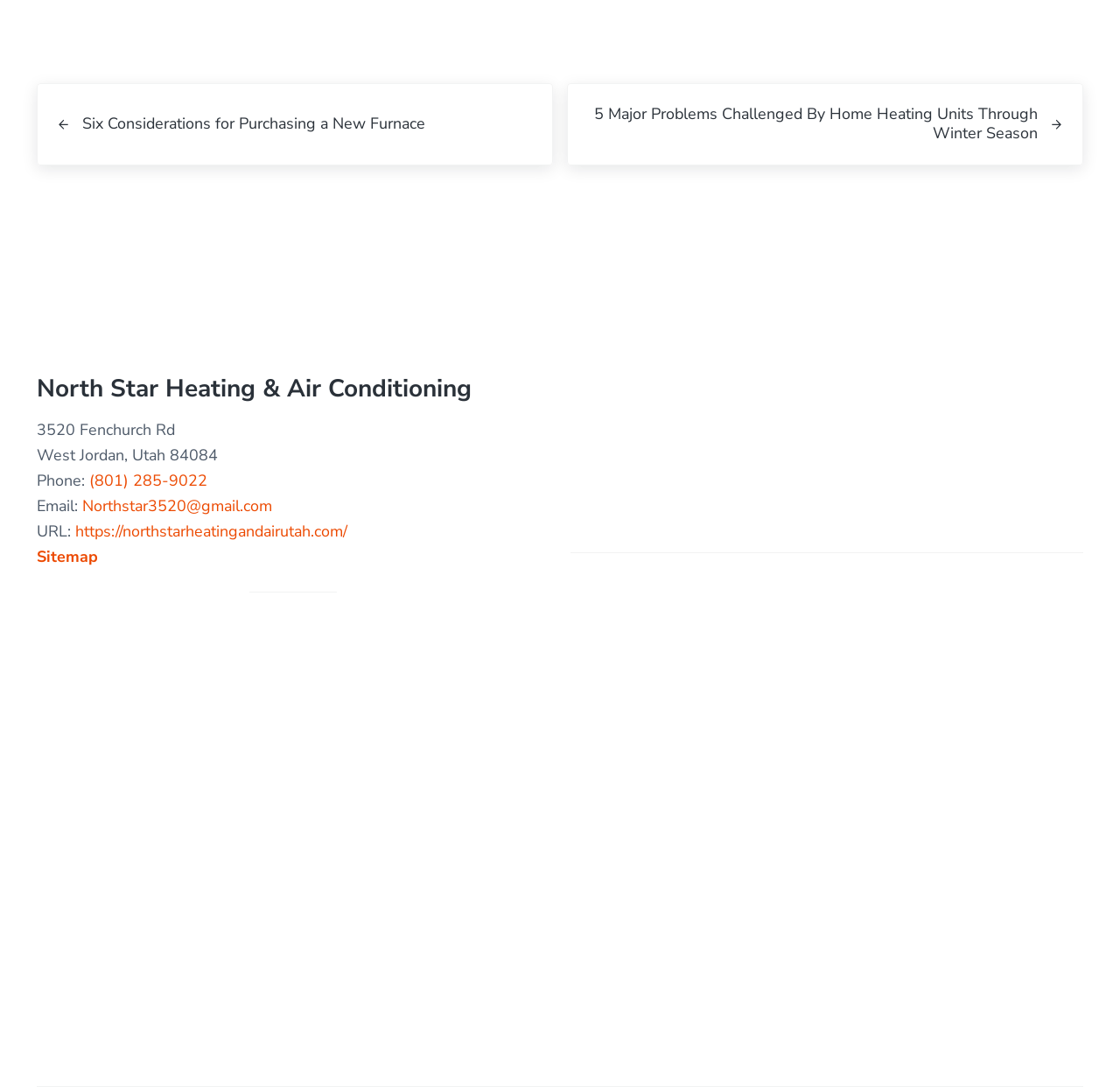Find the bounding box of the element with the following description: "Northstar3520@gmail.com". The coordinates must be four float numbers between 0 and 1, formatted as [left, top, right, bottom].

[0.073, 0.456, 0.243, 0.475]